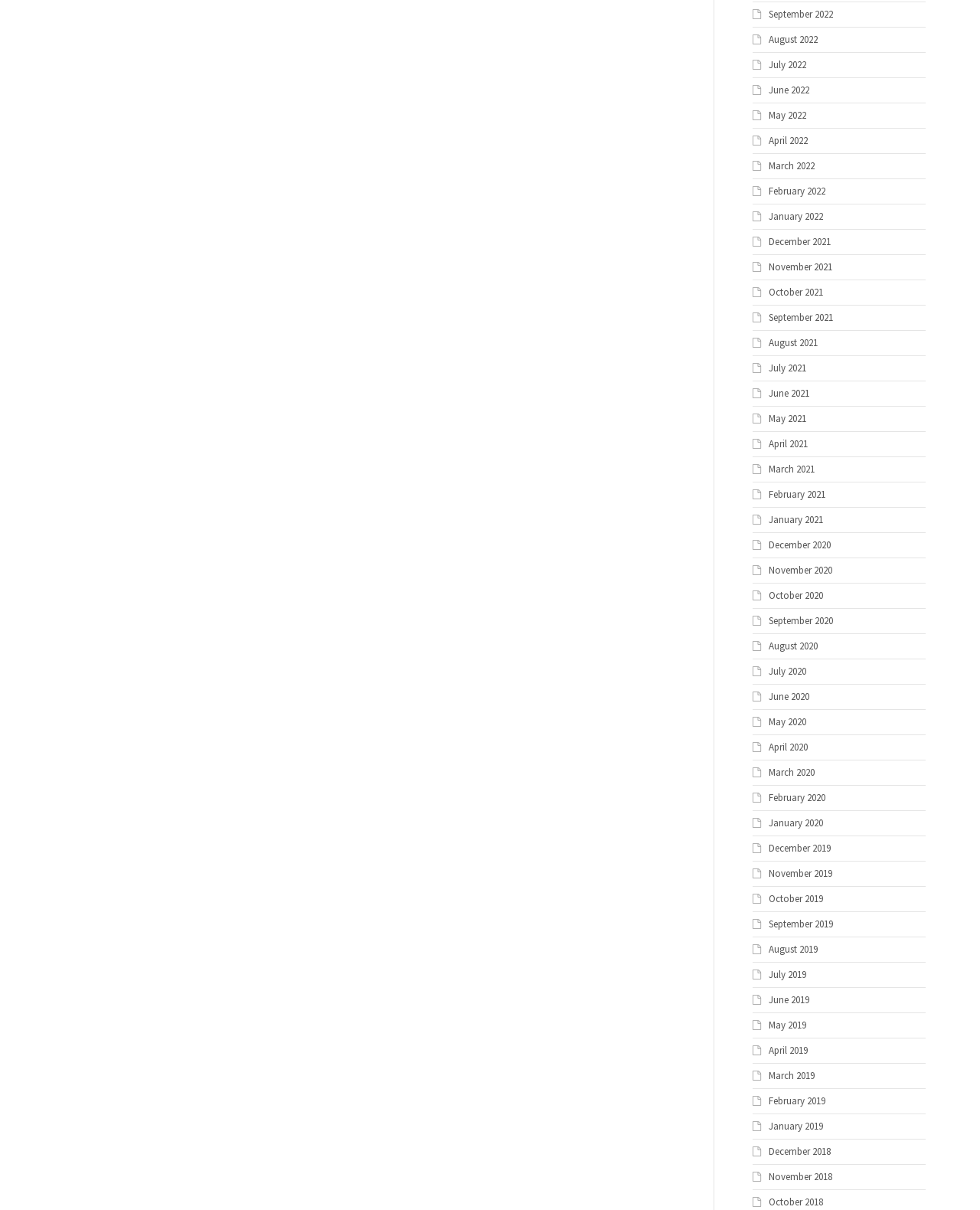Locate the bounding box coordinates of the clickable area to execute the instruction: "Go to August 2021". Provide the coordinates as four float numbers between 0 and 1, represented as [left, top, right, bottom].

[0.784, 0.278, 0.834, 0.289]